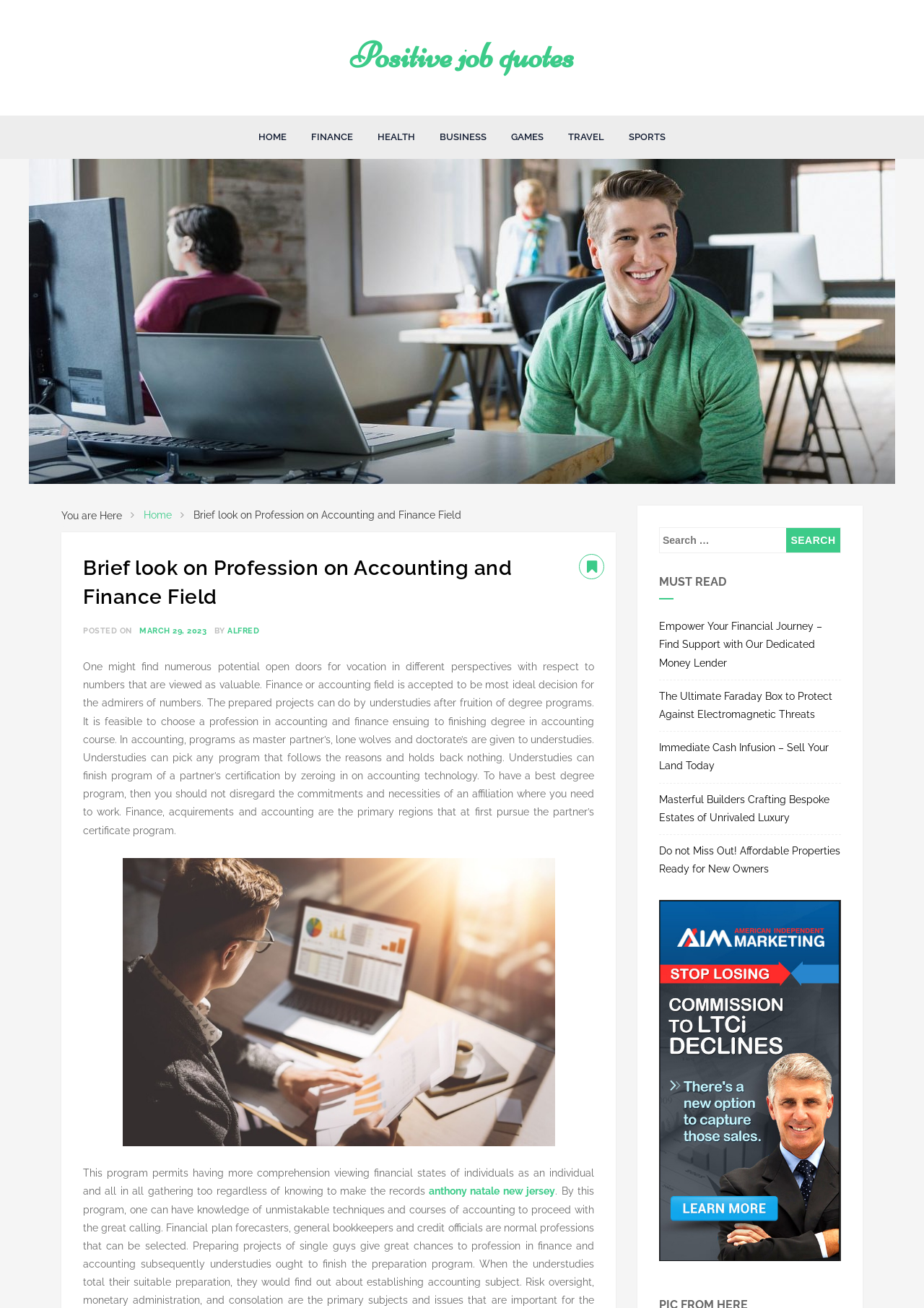What is the bounding box coordinate of the image with the text 'Accounting and Finance'?
Observe the image and answer the question with a one-word or short phrase response.

[0.132, 0.656, 0.6, 0.876]